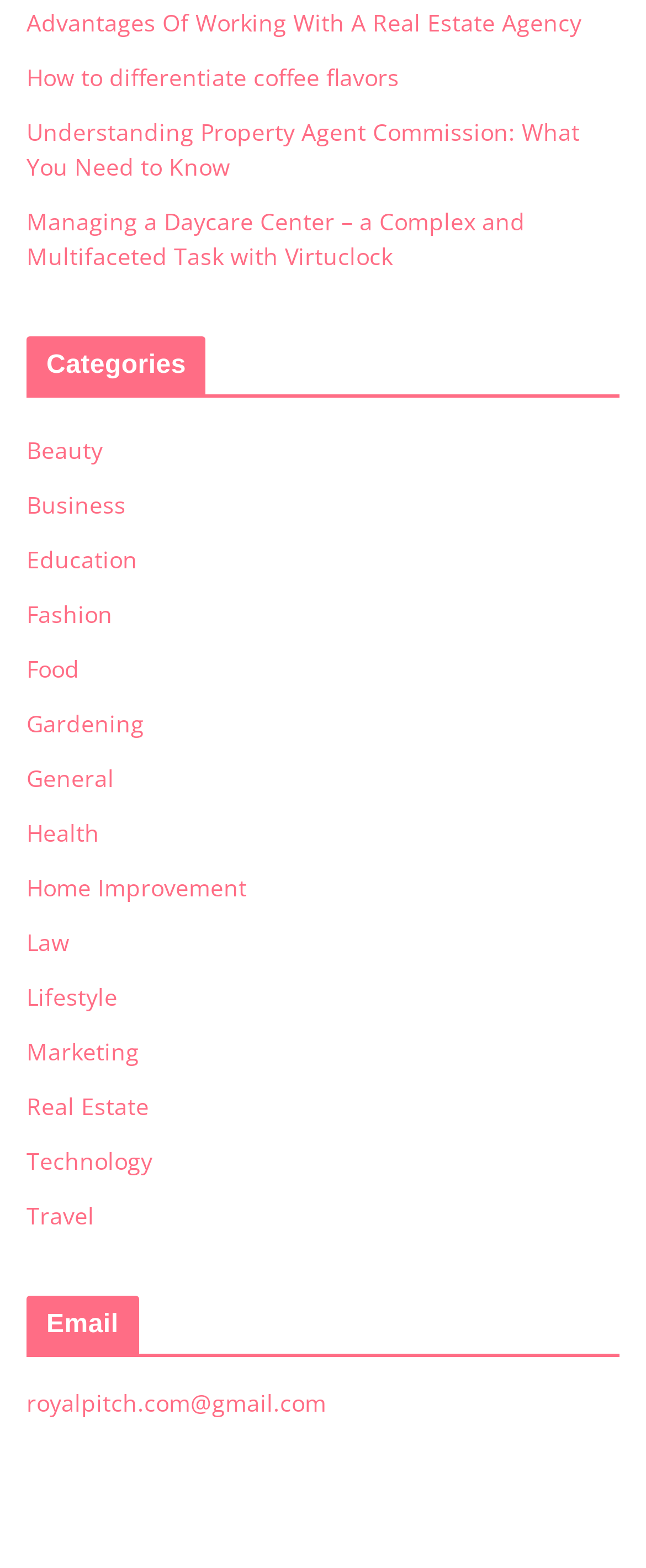Give a concise answer of one word or phrase to the question: 
What is the email address listed on the webpage?

royalpitch.com@gmail.com